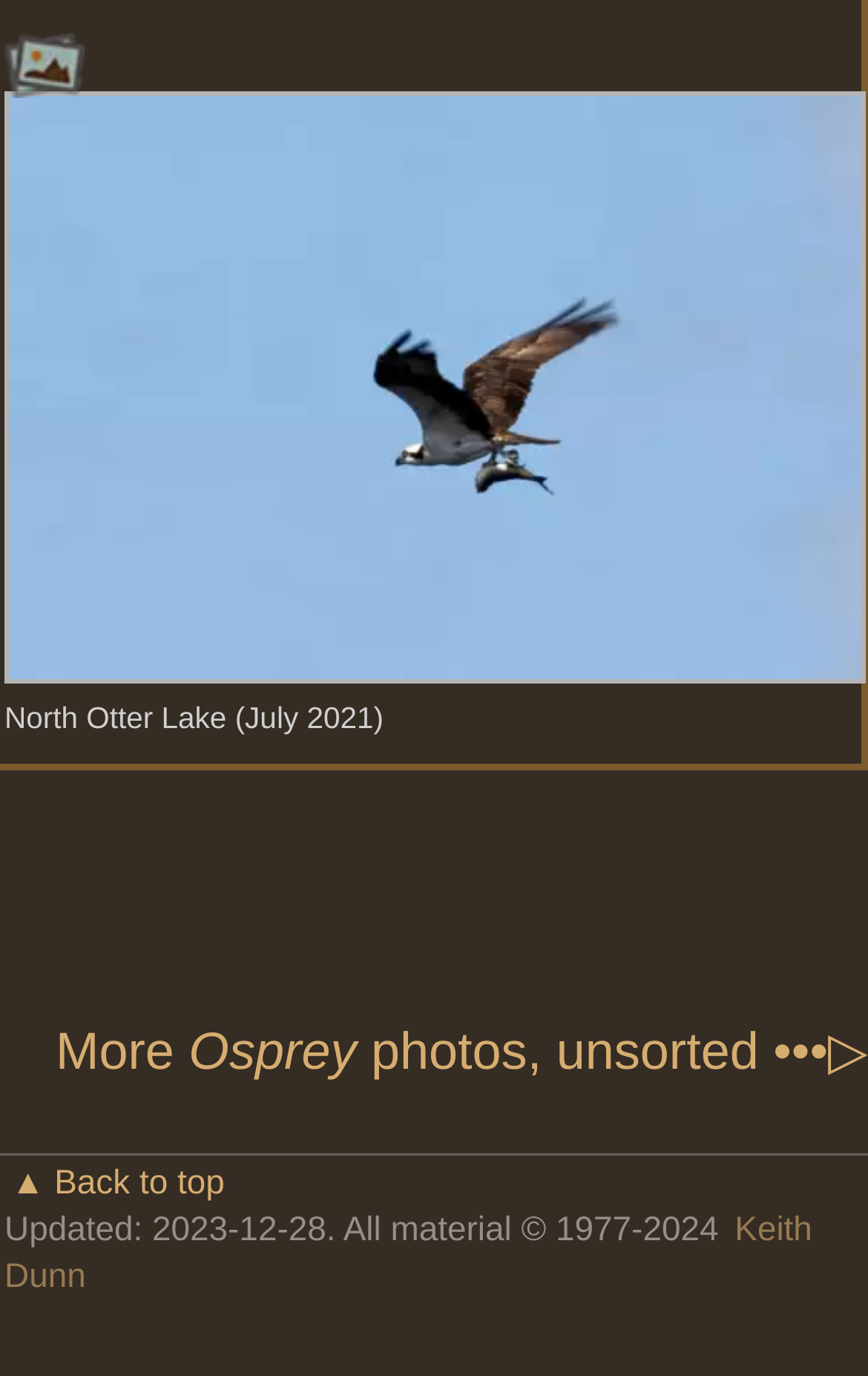Identify the bounding box coordinates of the HTML element based on this description: "Keith Dunn".

[0.005, 0.881, 0.936, 0.942]